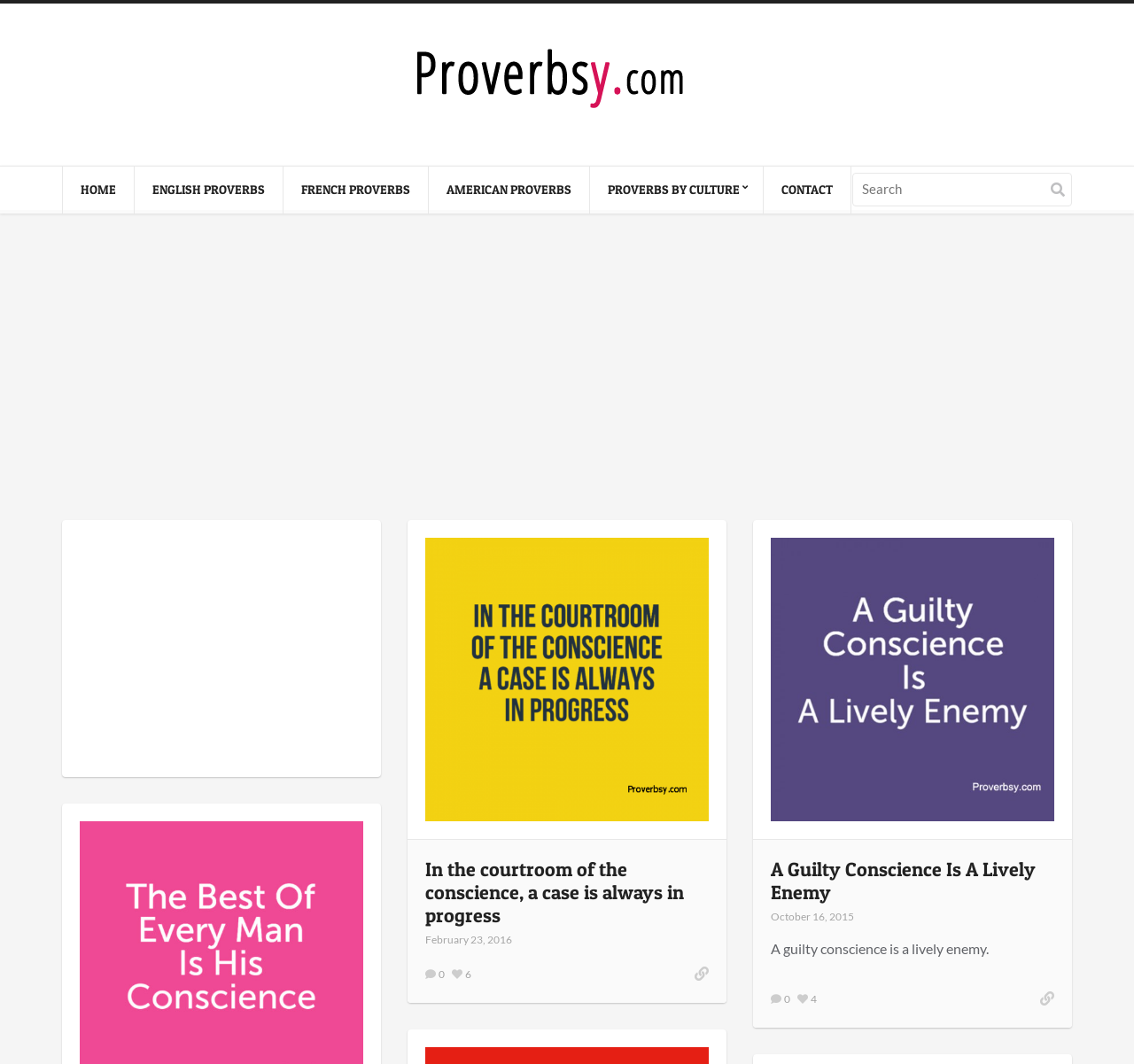What is the icon next to the search button?
Carefully examine the image and provide a detailed answer to the question.

I noticed that the button next to the search textbox has a bounding box coordinate of [0.927, 0.171, 0.939, 0.185] and its description is '', which represents a magnifying glass icon.